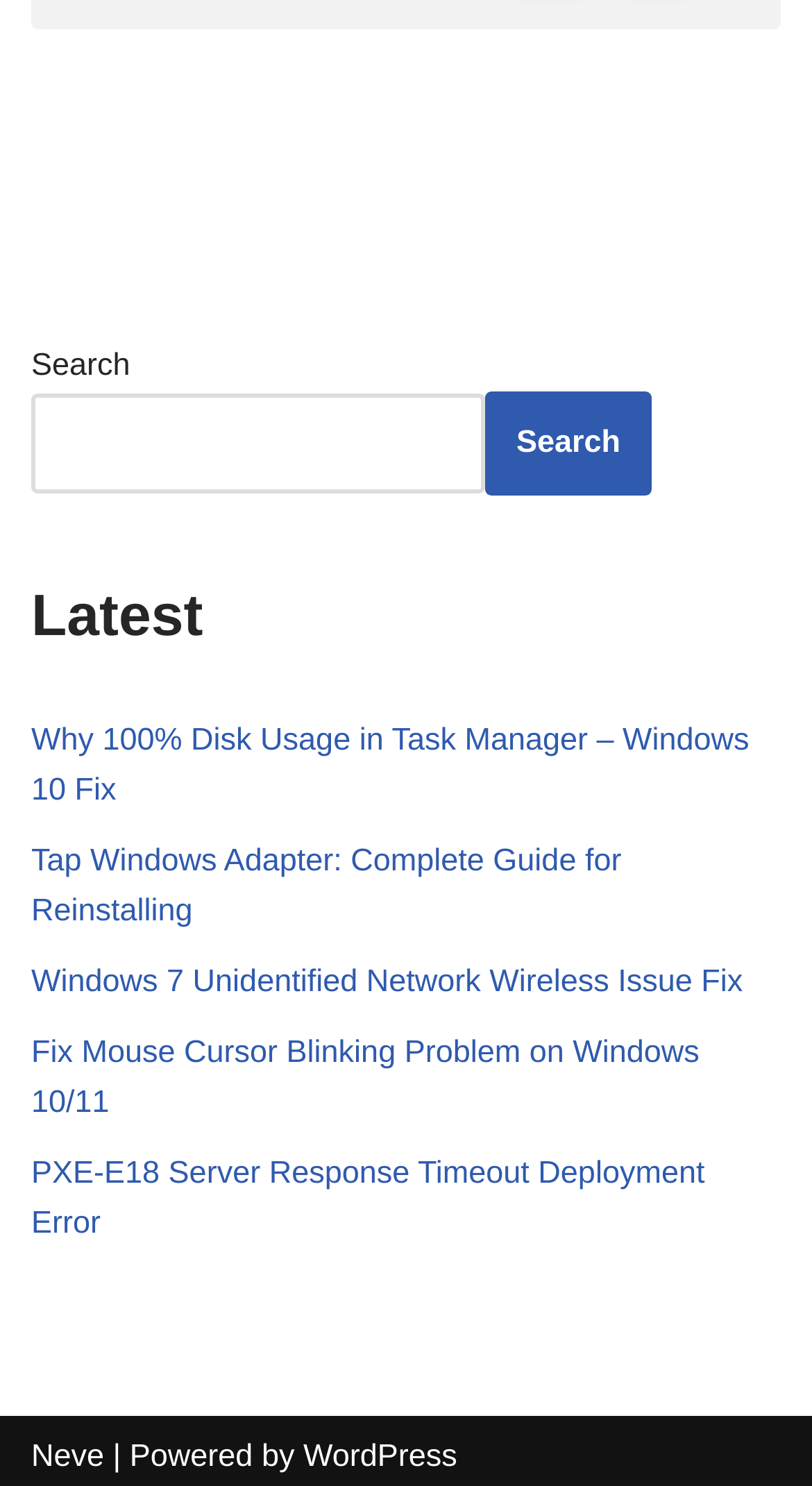What is the topic of the first link?
Please respond to the question with a detailed and thorough explanation.

The first link on the webpage has the text 'Why 100% Disk Usage in Task Manager – Windows 10 Fix', which suggests that the topic of the link is related to fixing disk usage issues in Windows 10.